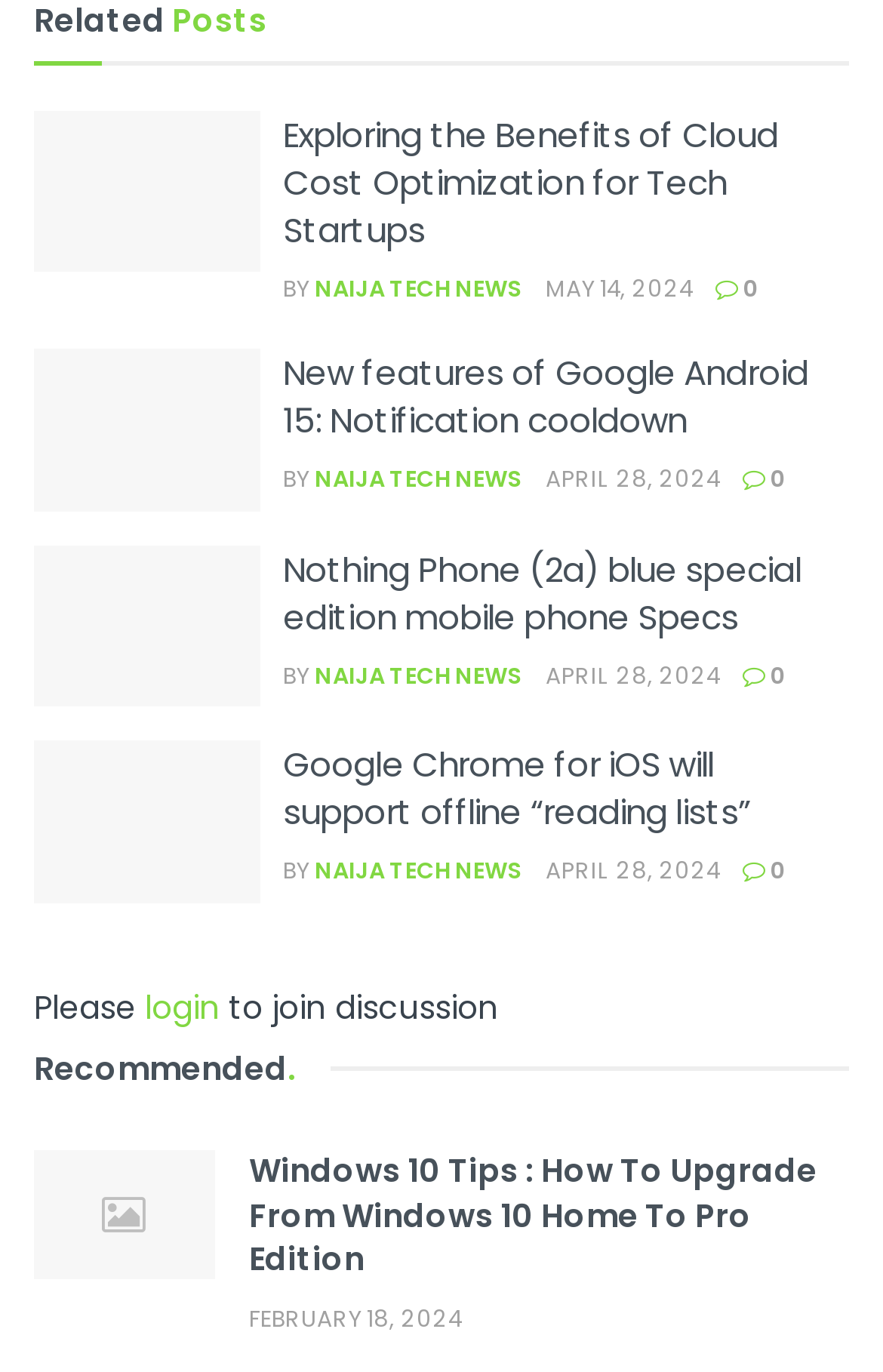Locate the coordinates of the bounding box for the clickable region that fulfills this instruction: "View Nothing Phone (2a) blue special edition mobile phone Specs".

[0.321, 0.397, 0.907, 0.466]